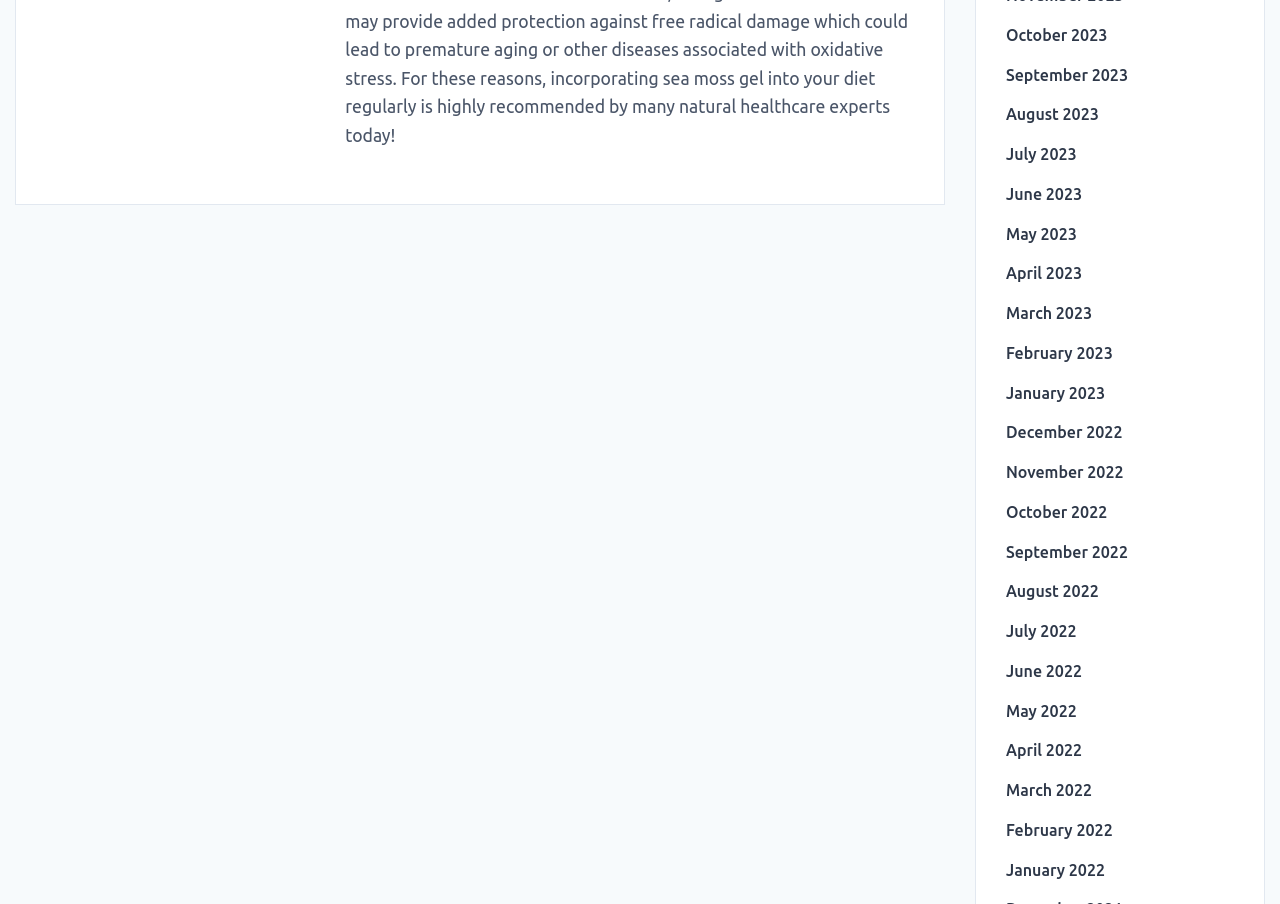Please identify the bounding box coordinates of the element that needs to be clicked to perform the following instruction: "view January 2022".

[0.786, 0.951, 0.863, 0.973]